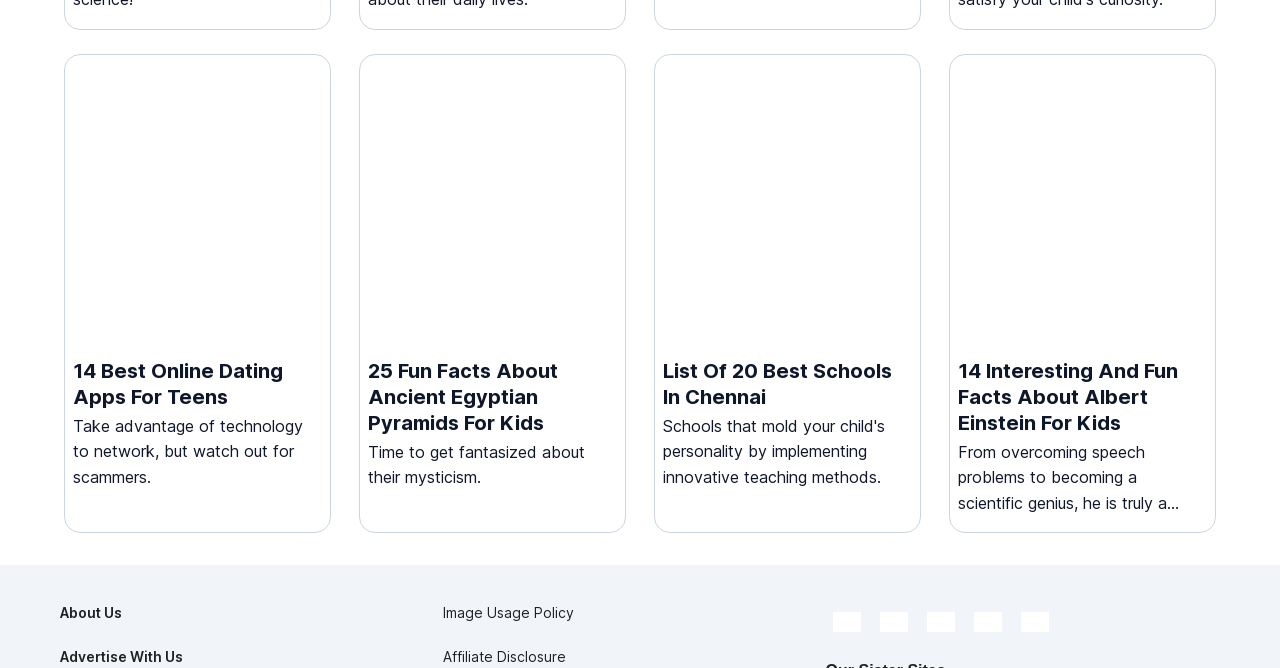Please identify the coordinates of the bounding box for the clickable region that will accomplish this instruction: "Read about the best schools in Chennai".

[0.518, 0.094, 0.712, 0.734]